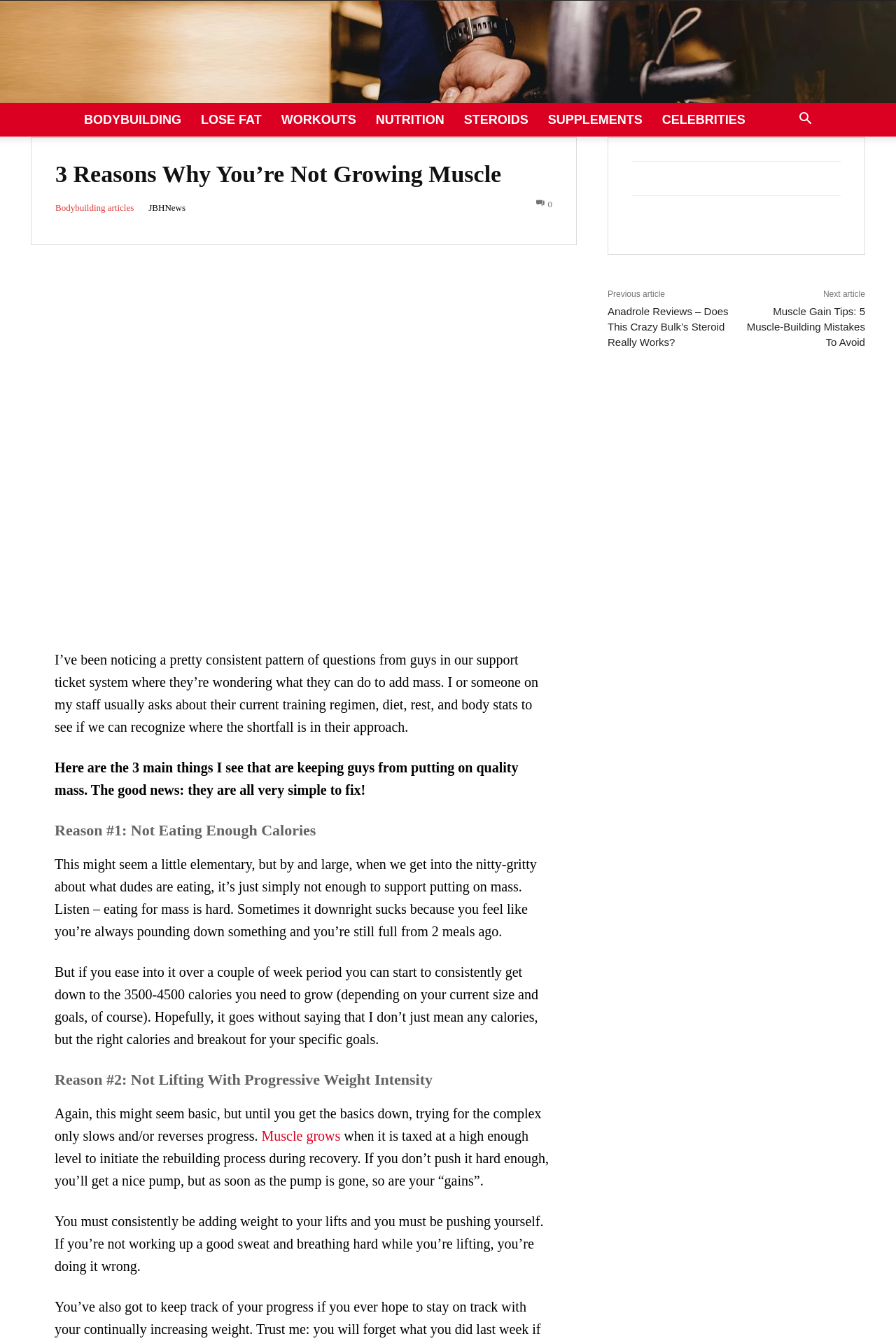Please identify the bounding box coordinates of the element's region that should be clicked to execute the following instruction: "Click on the Anadrole Reviews article". The bounding box coordinates must be four float numbers between 0 and 1, i.e., [left, top, right, bottom].

[0.678, 0.228, 0.813, 0.26]